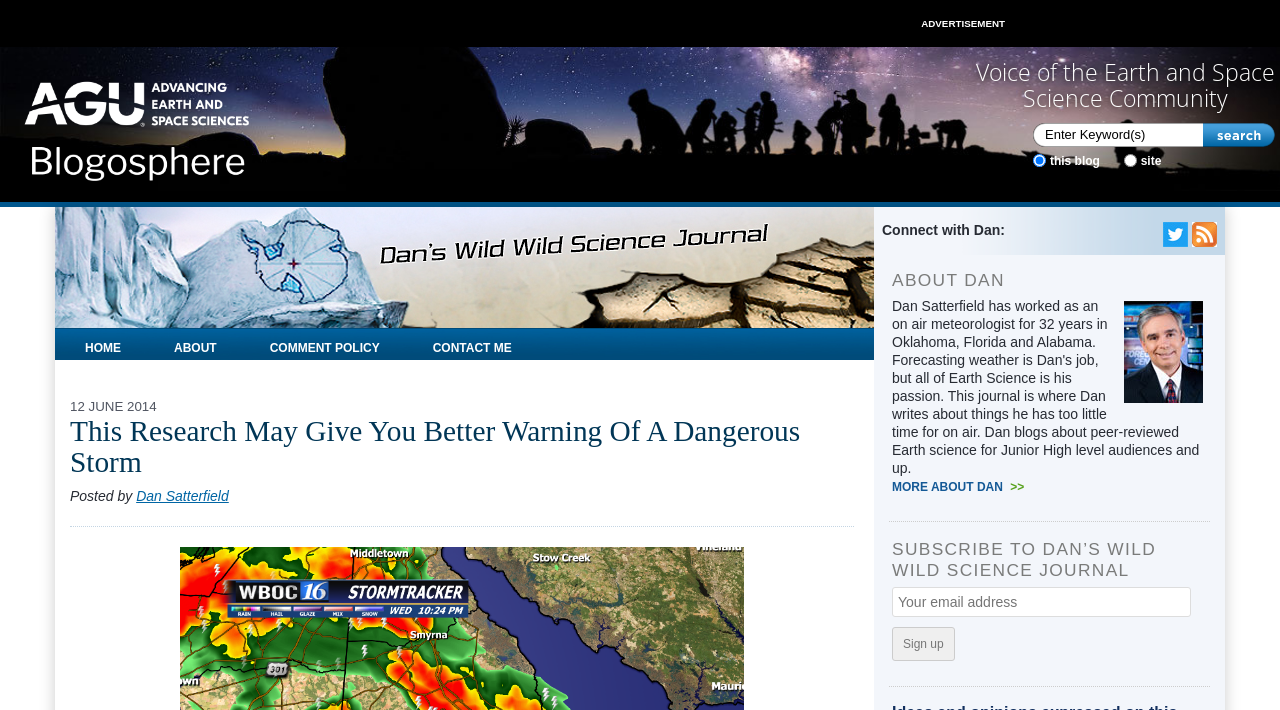Who is the author of the blog post?
Refer to the image and give a detailed answer to the query.

I found the answer by looking at the link element with the text 'Dan Satterfield' which is located near the heading of the blog post and has the text 'Posted by' before it.